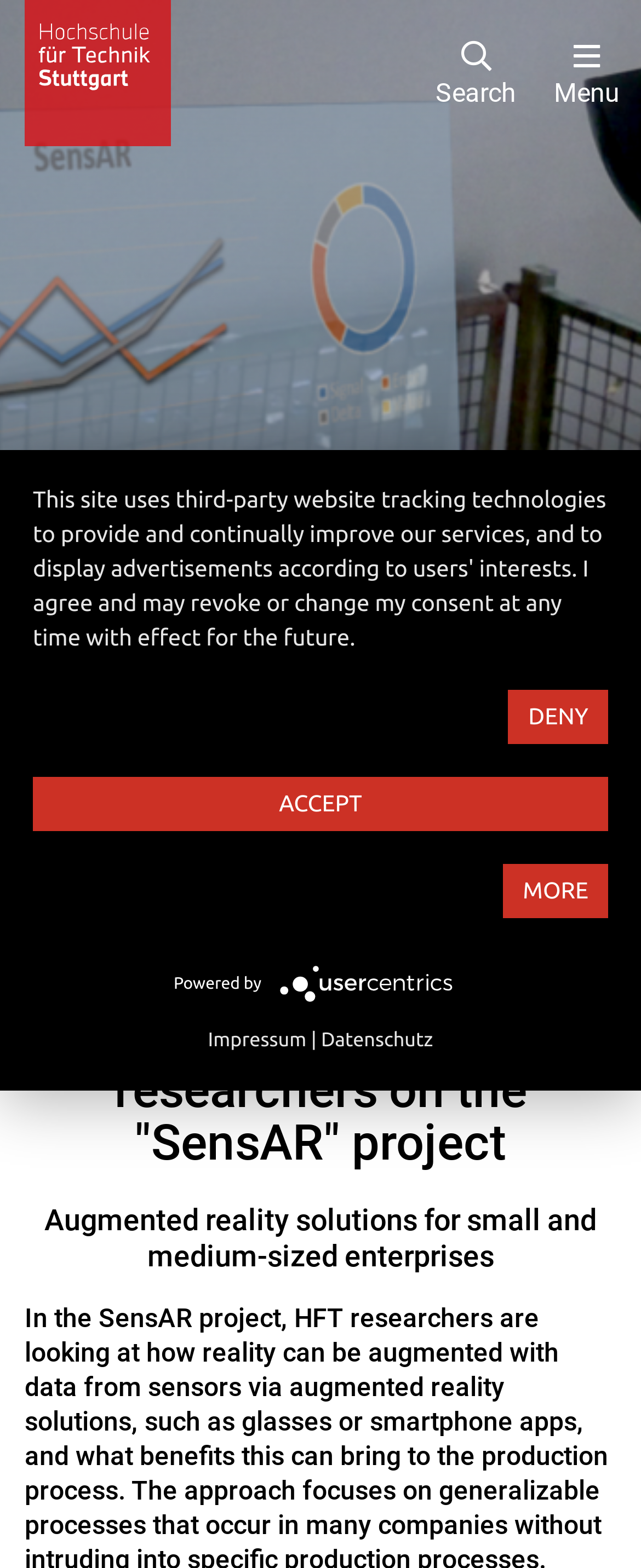Predict the bounding box of the UI element based on the description: "Usercentrics Consent Management Platform Logo". The coordinates should be four float numbers between 0 and 1, formatted as [left, top, right, bottom].

[0.434, 0.621, 0.729, 0.632]